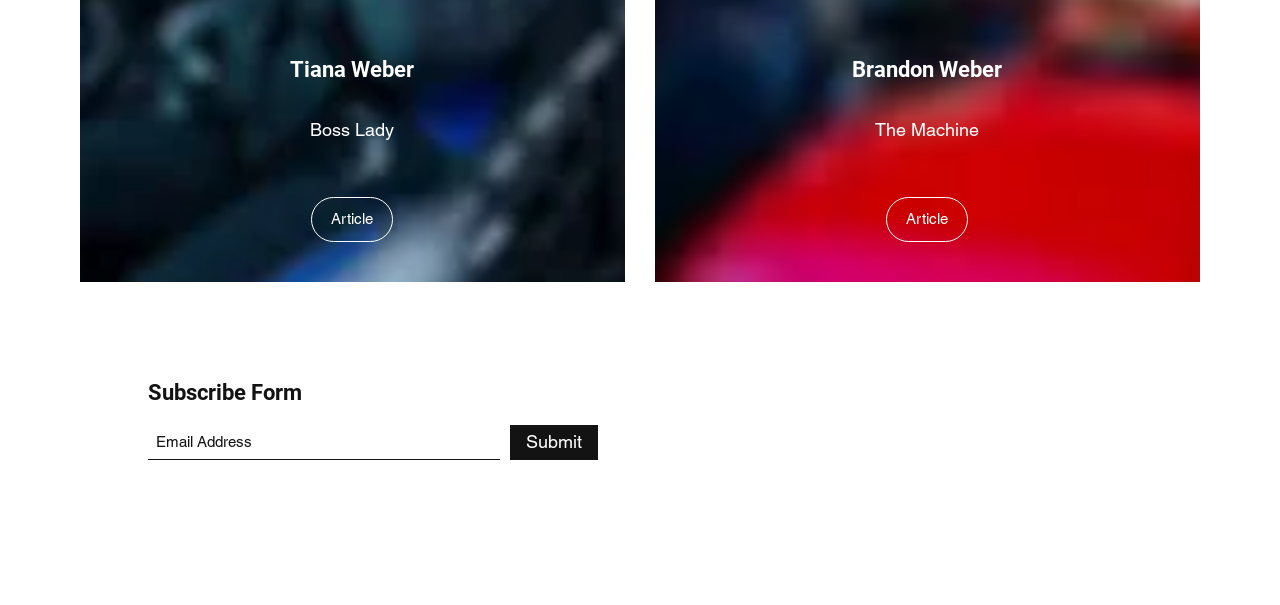Find the bounding box of the element with the following description: "Article". The coordinates must be four float numbers between 0 and 1, formatted as [left, top, right, bottom].

[0.243, 0.325, 0.307, 0.399]